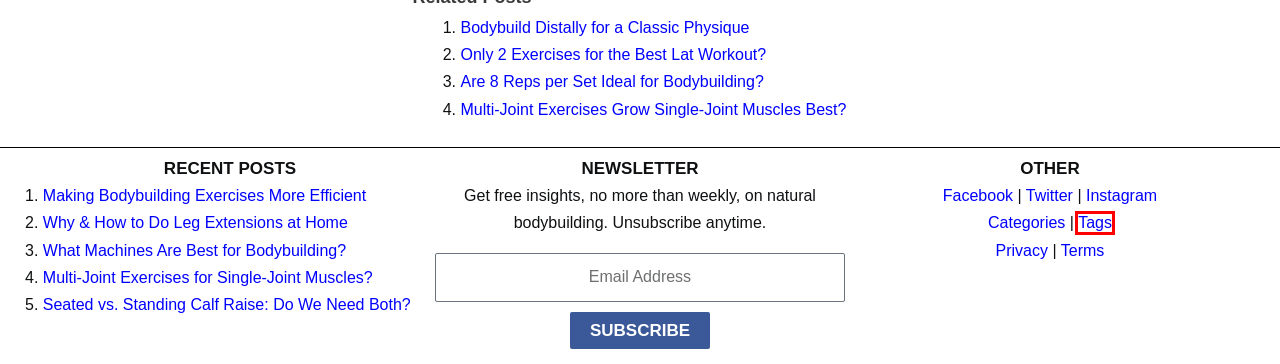Observe the webpage screenshot and focus on the red bounding box surrounding a UI element. Choose the most appropriate webpage description that corresponds to the new webpage after clicking the element in the bounding box. Here are the candidates:
A. Leg Extensions at Home (Without a Machine) for Bodybuilding
B. Only 2 Exercises for the Best Lat Workout?
C. Are 8 Reps per Set Ideal for Bodybuilding?
D. Multi-Joint Exercises Grow Single-Joint Muscles Best?
E. Terms & Conditions
F. What Machines Are Best for Bodybuilding?
G. Tags
H. Categories

G